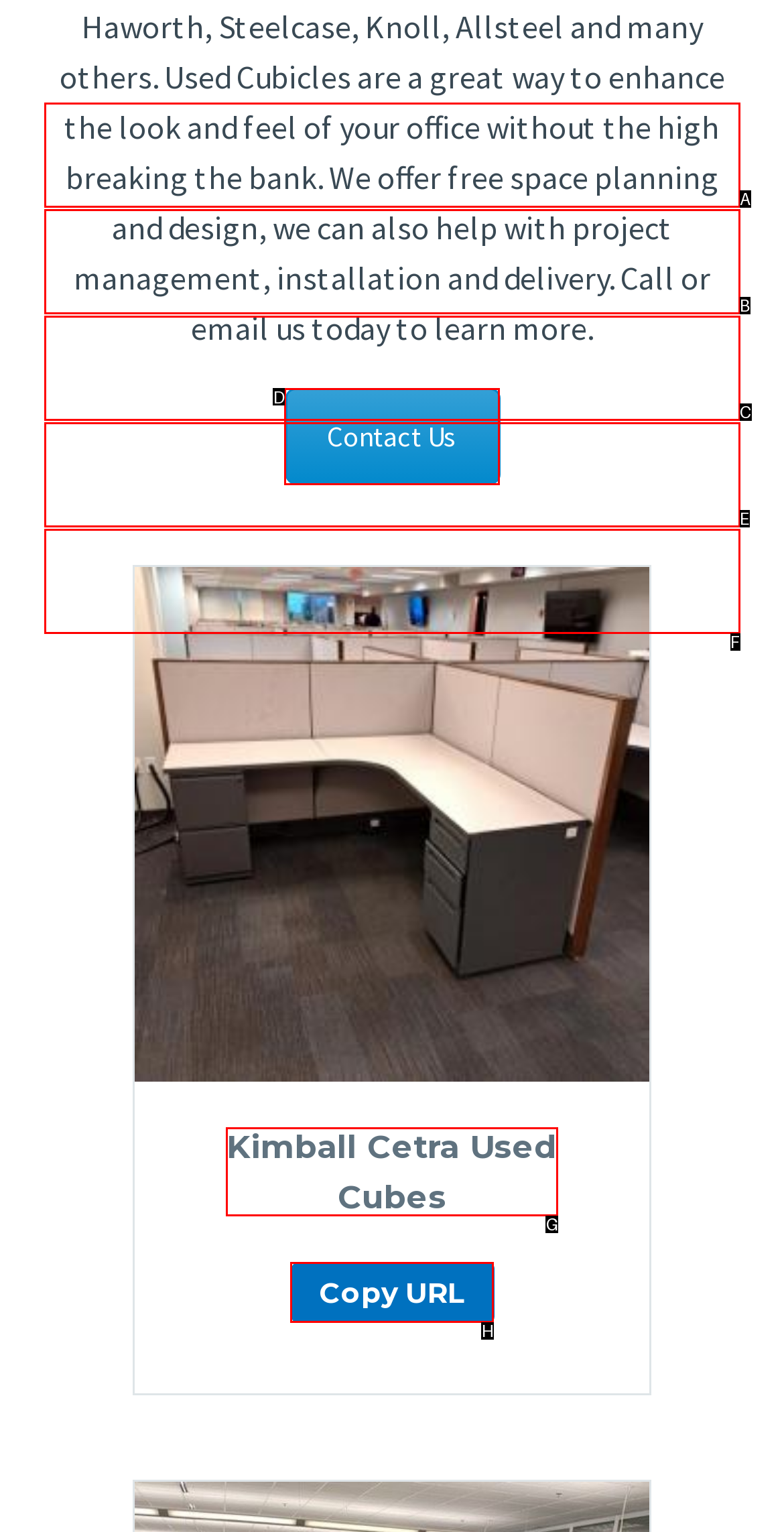Point out the option that best suits the description: Blog
Indicate your answer with the letter of the selected choice.

F